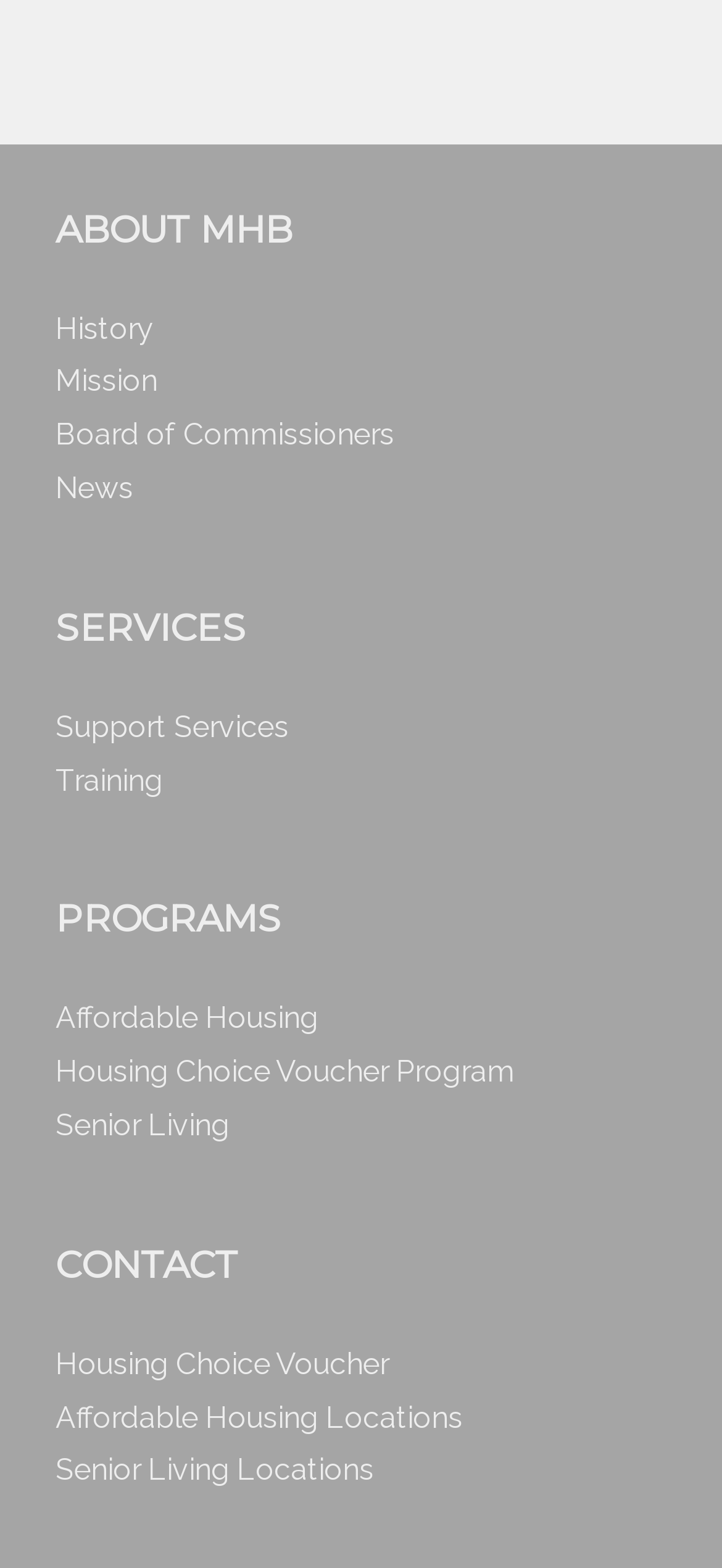Determine the bounding box coordinates of the area to click in order to meet this instruction: "Learn about the history of MHB".

[0.077, 0.198, 0.213, 0.22]